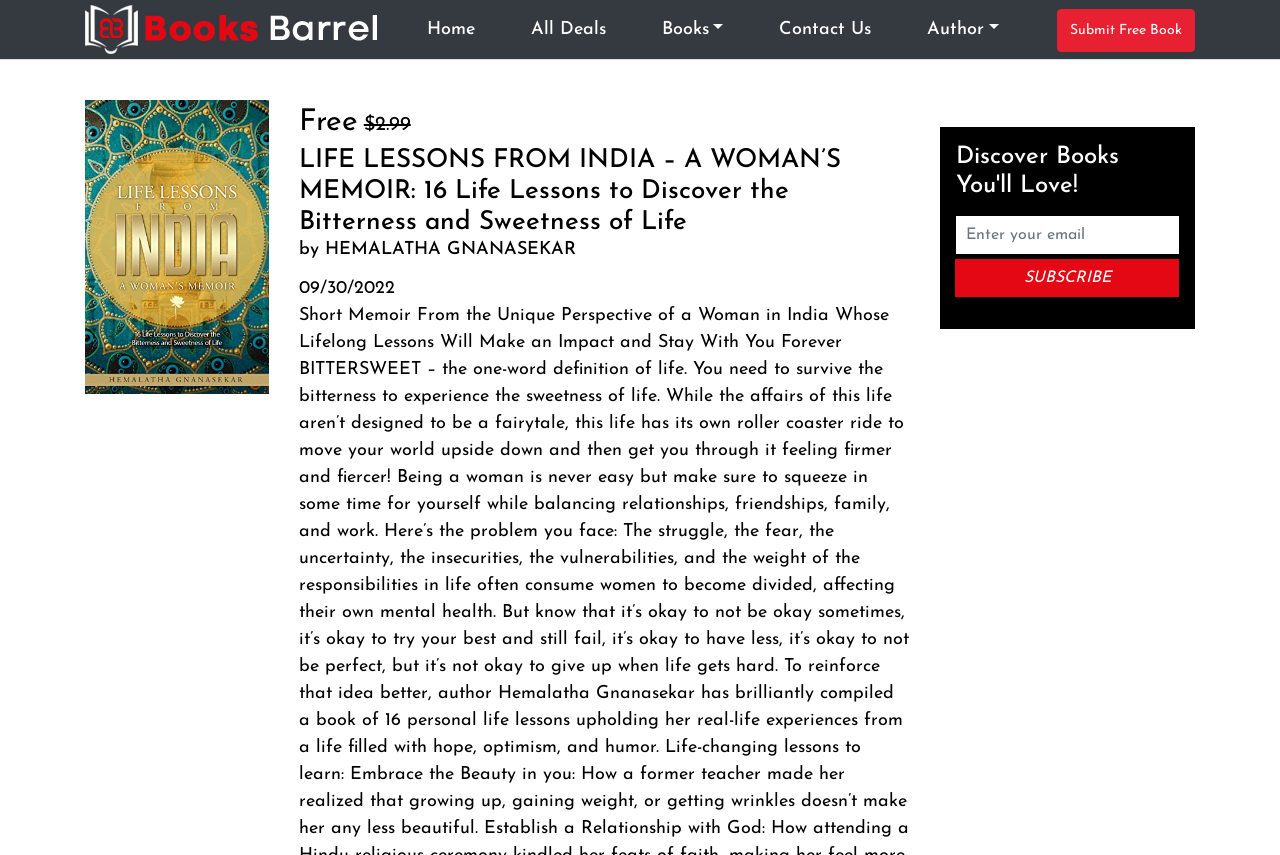Determine the bounding box coordinates of the clickable element necessary to fulfill the instruction: "Go to Home page". Provide the coordinates as four float numbers within the 0 to 1 range, i.e., [left, top, right, bottom].

None